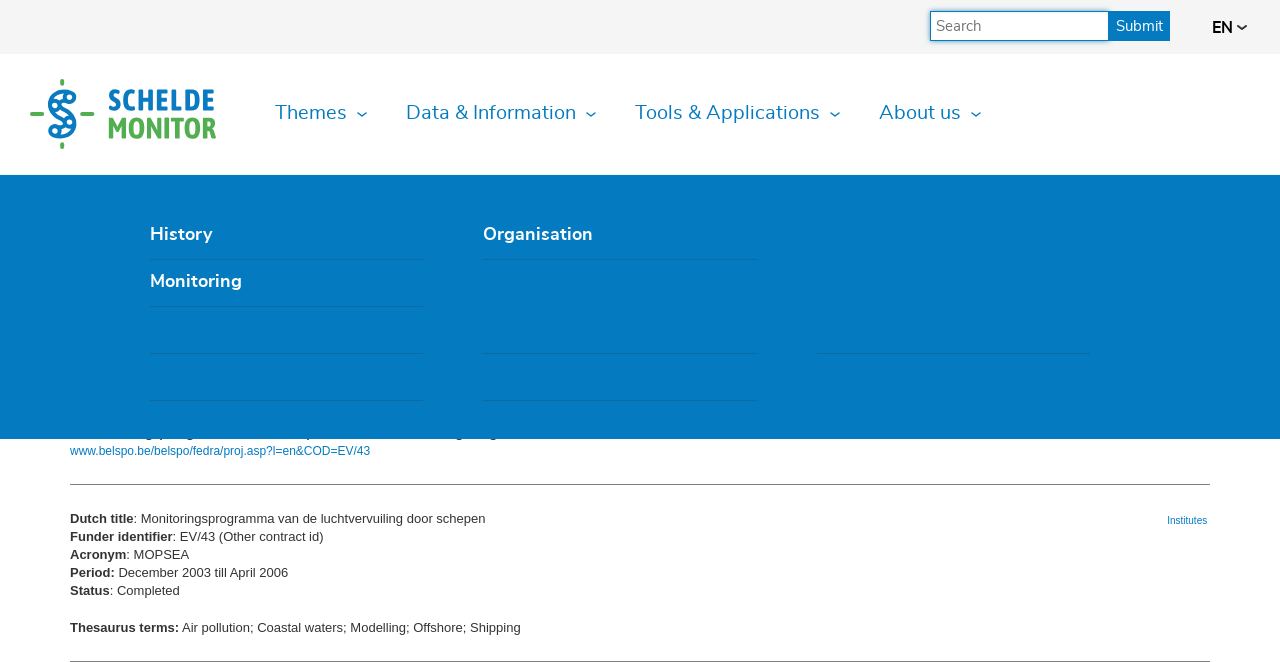Determine the bounding box coordinates for the element that should be clicked to follow this instruction: "Select English language". The coordinates should be given as four float numbers between 0 and 1, in the format [left, top, right, bottom].

[0.945, 0.017, 0.977, 0.069]